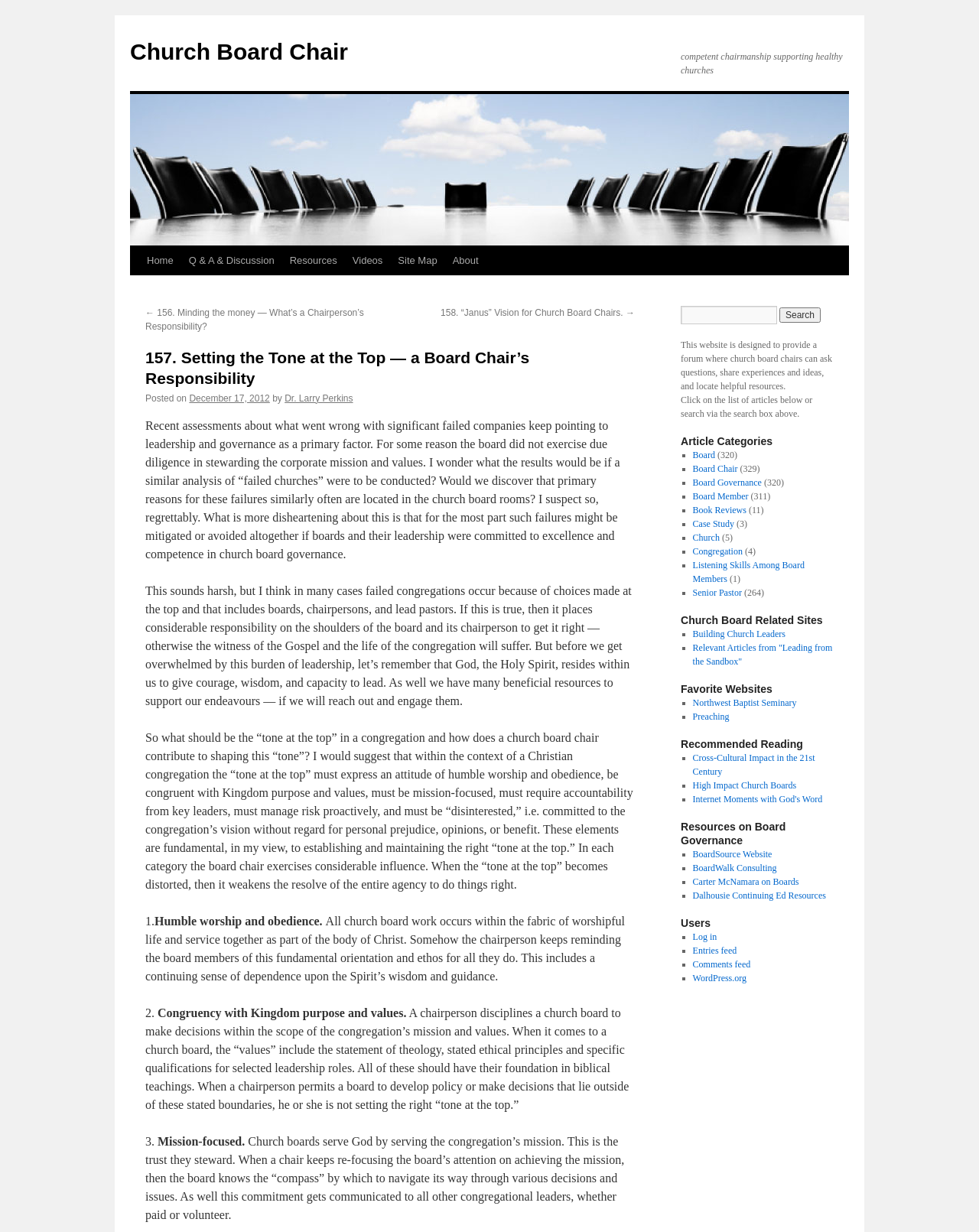Determine the bounding box coordinates of the area to click in order to meet this instruction: "Discover EaseUS".

None